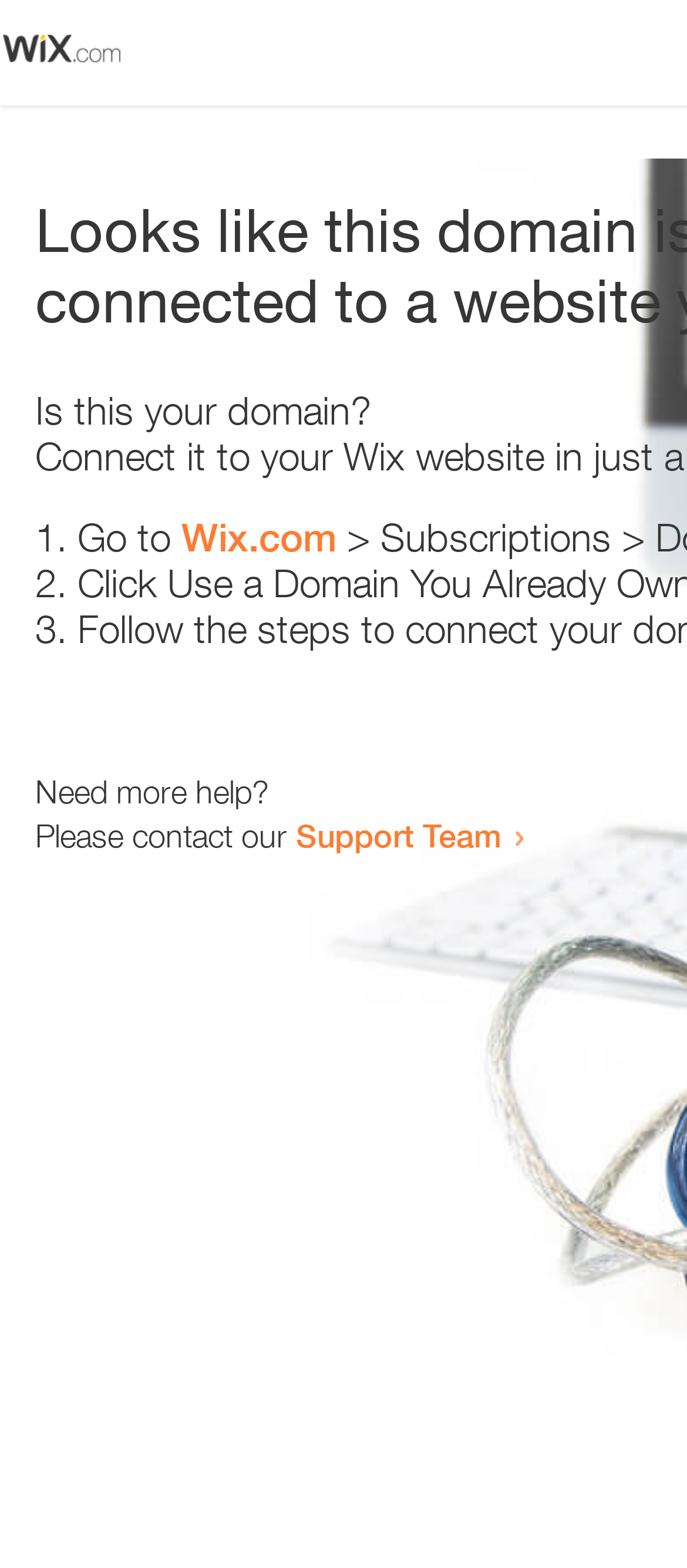Is there an image on the webpage?
Using the image, respond with a single word or phrase.

Yes